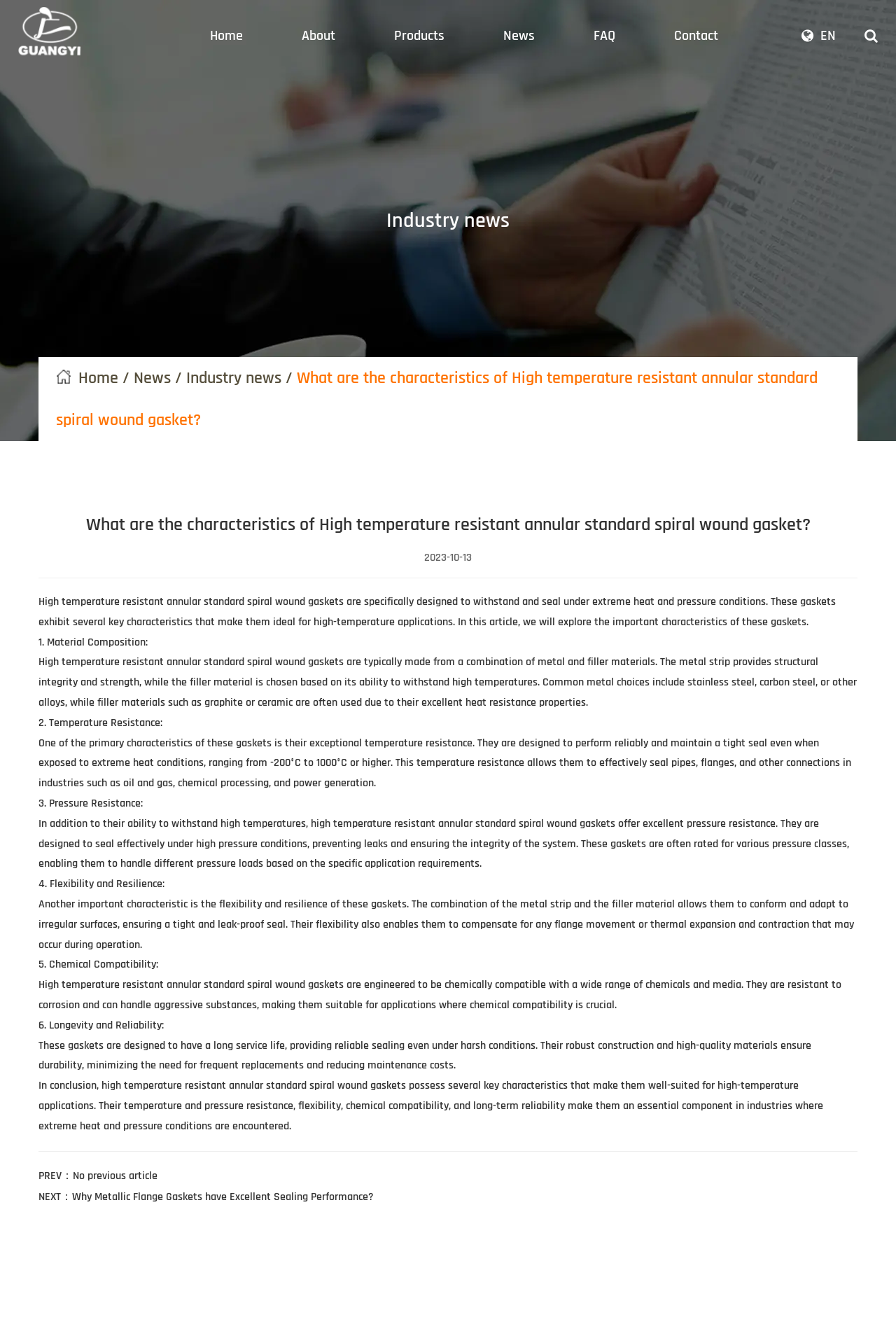What is the main topic of this webpage?
Please answer the question with as much detail and depth as you can.

Based on the webpage content, the main topic is about the characteristics of high temperature resistant annular standard spiral wound gaskets, which is evident from the heading and the detailed description of the gaskets' properties.